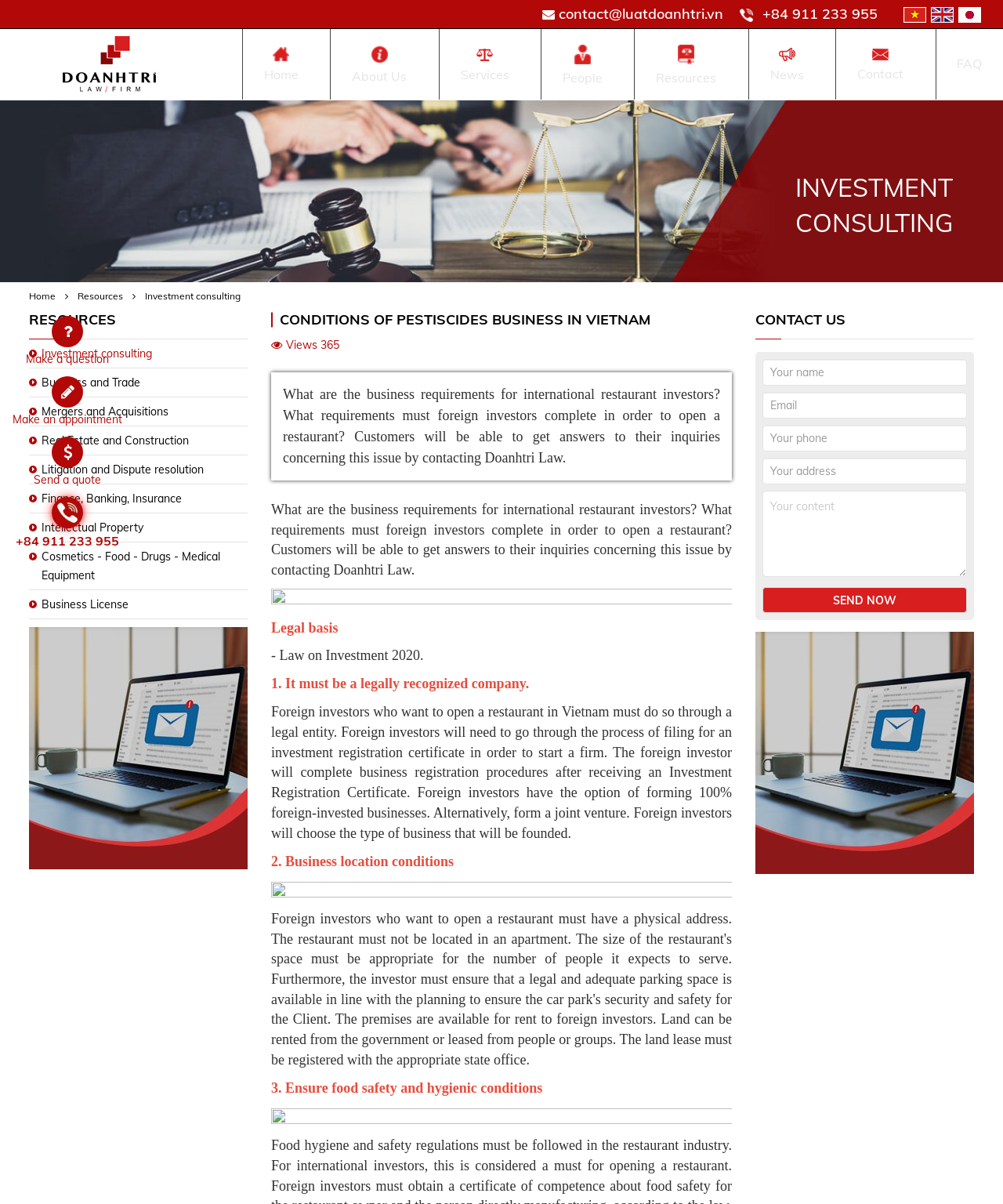Provide a comprehensive caption for the webpage.

This webpage is about the conditions of pesticides business in Vietnam, specifically focusing on the requirements for international investors. At the top, there is a navigation menu with links to various sections, including "Home", "About Us", "Services", "People", "Resources", "News", "Contact", and "FAQ". Below the navigation menu, there is a banner image with a link to "Investment consulting".

The main content of the page is divided into two sections. The left section has a heading "CONDITIONS OF PESTISCIDES BUSINESS IN VIETNAM" and provides detailed information on the business requirements for international restaurant investors. The text explains the legal basis, including the Law on Investment 2020, and outlines three conditions: the company must be legally recognized, the business location must meet certain conditions, and food safety and hygienic conditions must be ensured.

The right section has a heading "CONTACT US" and provides a contact form with fields for name, email, phone, address, and content. There is also a "SEND NOW" button. Below the contact form, there is a banner image.

At the bottom of the page, there are links to various resources, including "Investment consulting", "Business and Trade", "Mergers and Acquisitions", and others. There are also links to social media and a hotline number with a corresponding image.

Throughout the page, there are several images, including icons for the navigation menu, a banner image at the top, and images for the "CONTACT US" section. The overall layout is organized and easy to navigate, with clear headings and concise text.